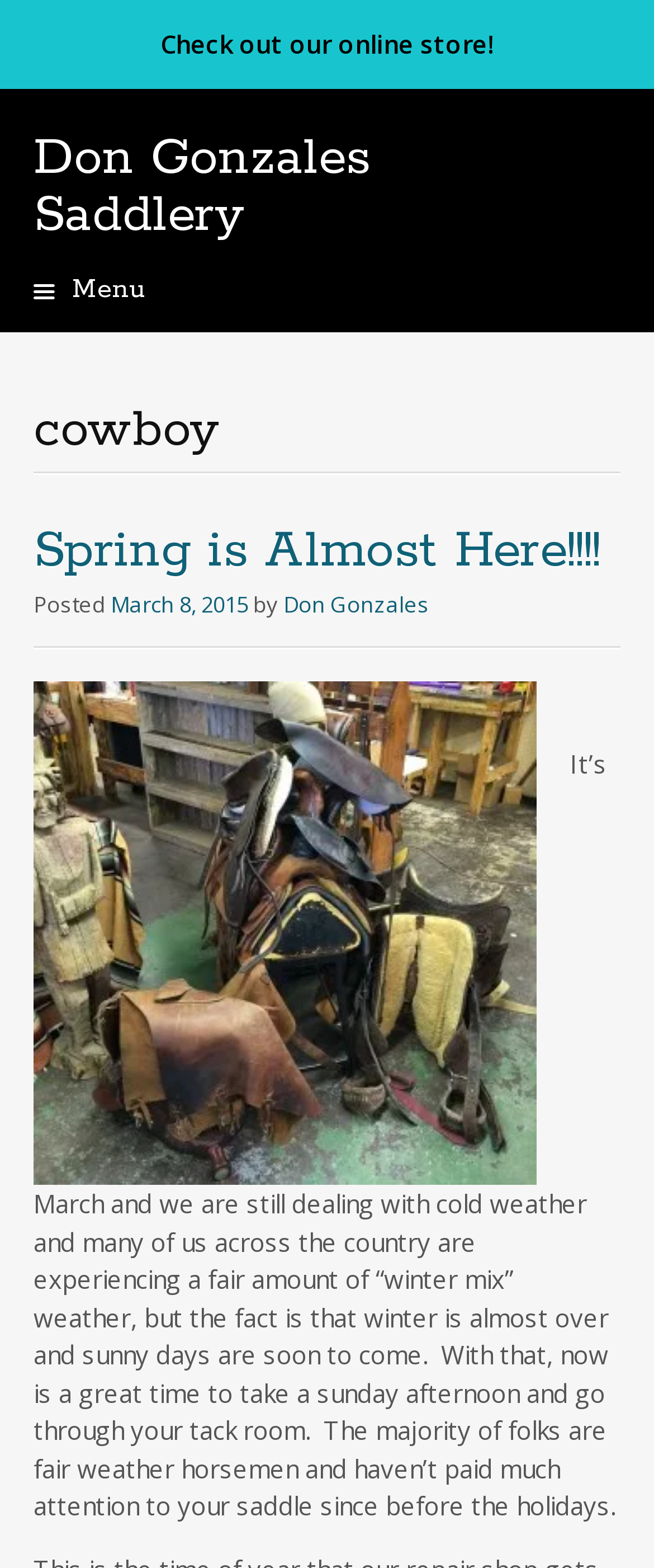What is the date of the latest article?
Please describe in detail the information shown in the image to answer the question.

The date of the latest article can be found in the link element with text content 'March 8, 2015' which is a child element of the HeaderAsNonLandmark element with bounding box coordinates [0.051, 0.333, 0.949, 0.413].